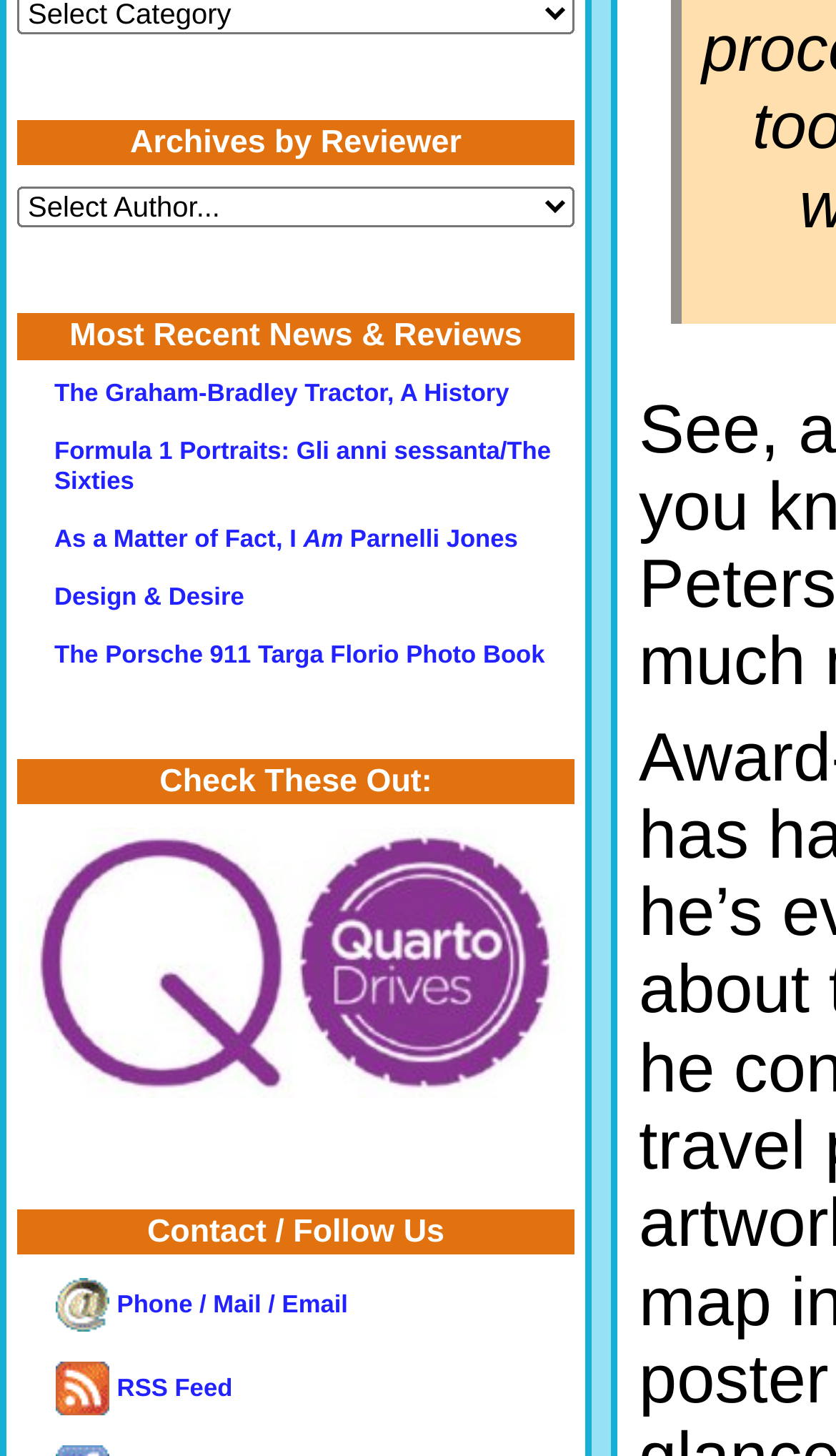Answer this question in one word or a short phrase: How many headings are on the webpage?

4